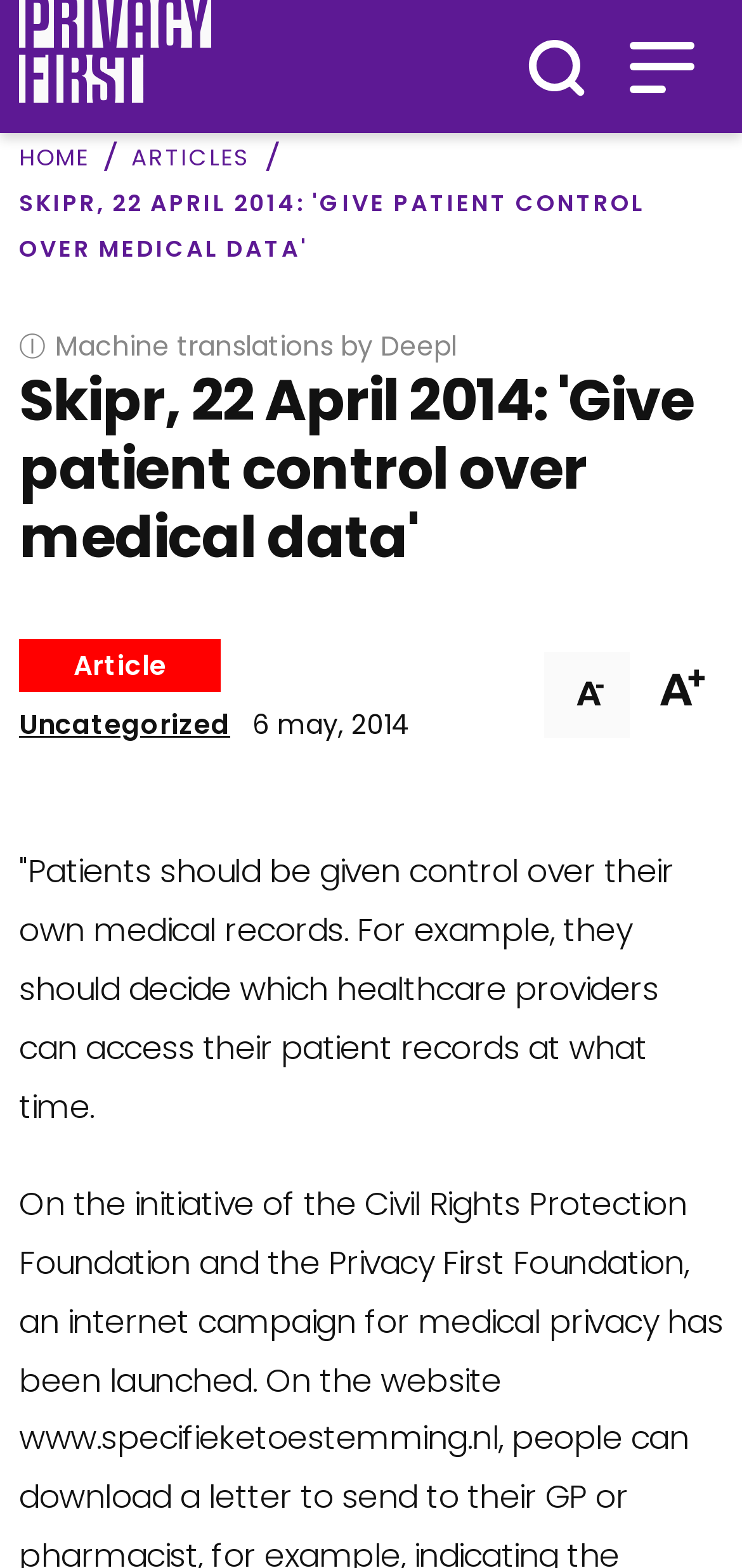Locate the bounding box coordinates of the element you need to click to accomplish the task described by this instruction: "Increase font size".

[0.859, 0.413, 0.974, 0.468]